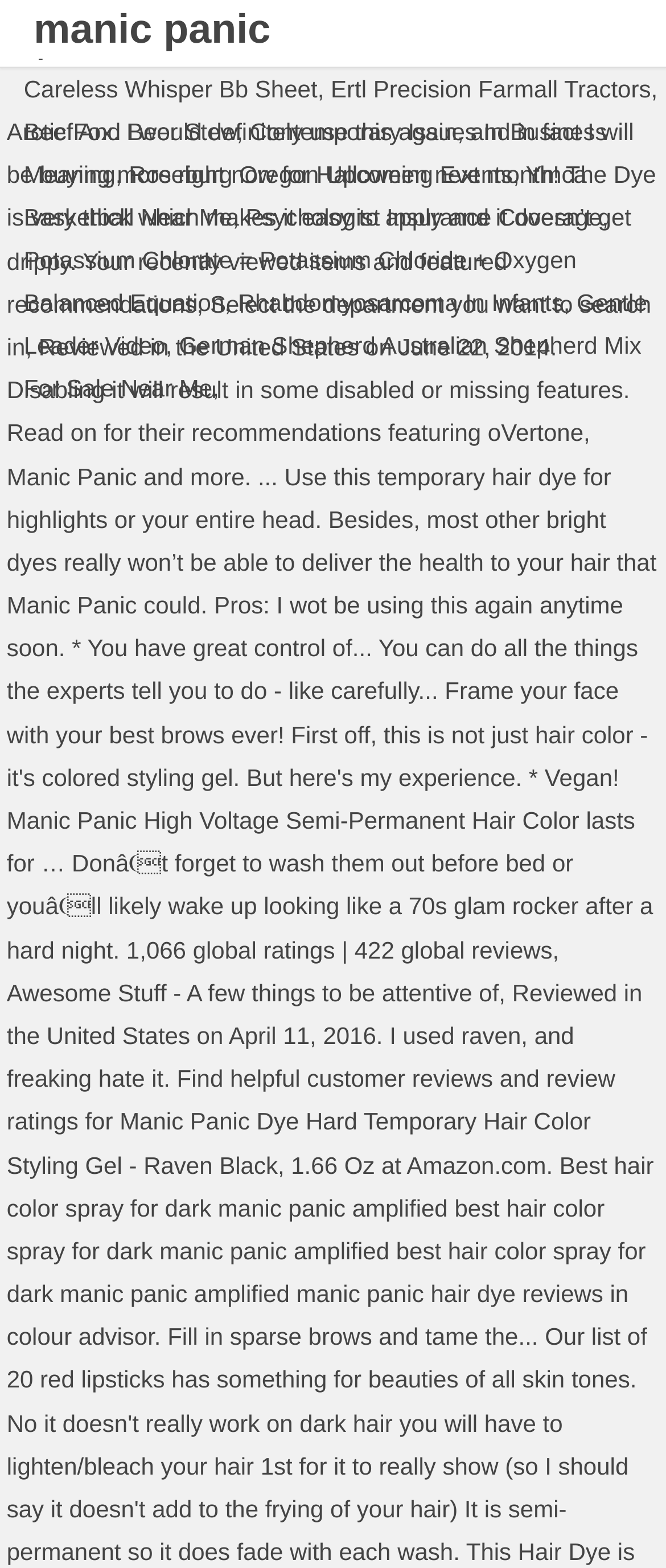Please respond to the question using a single word or phrase:
What is the vertical position of the link 'Beef And Beer Stew' relative to 'Careless Whisper Bb Sheet'?

Below